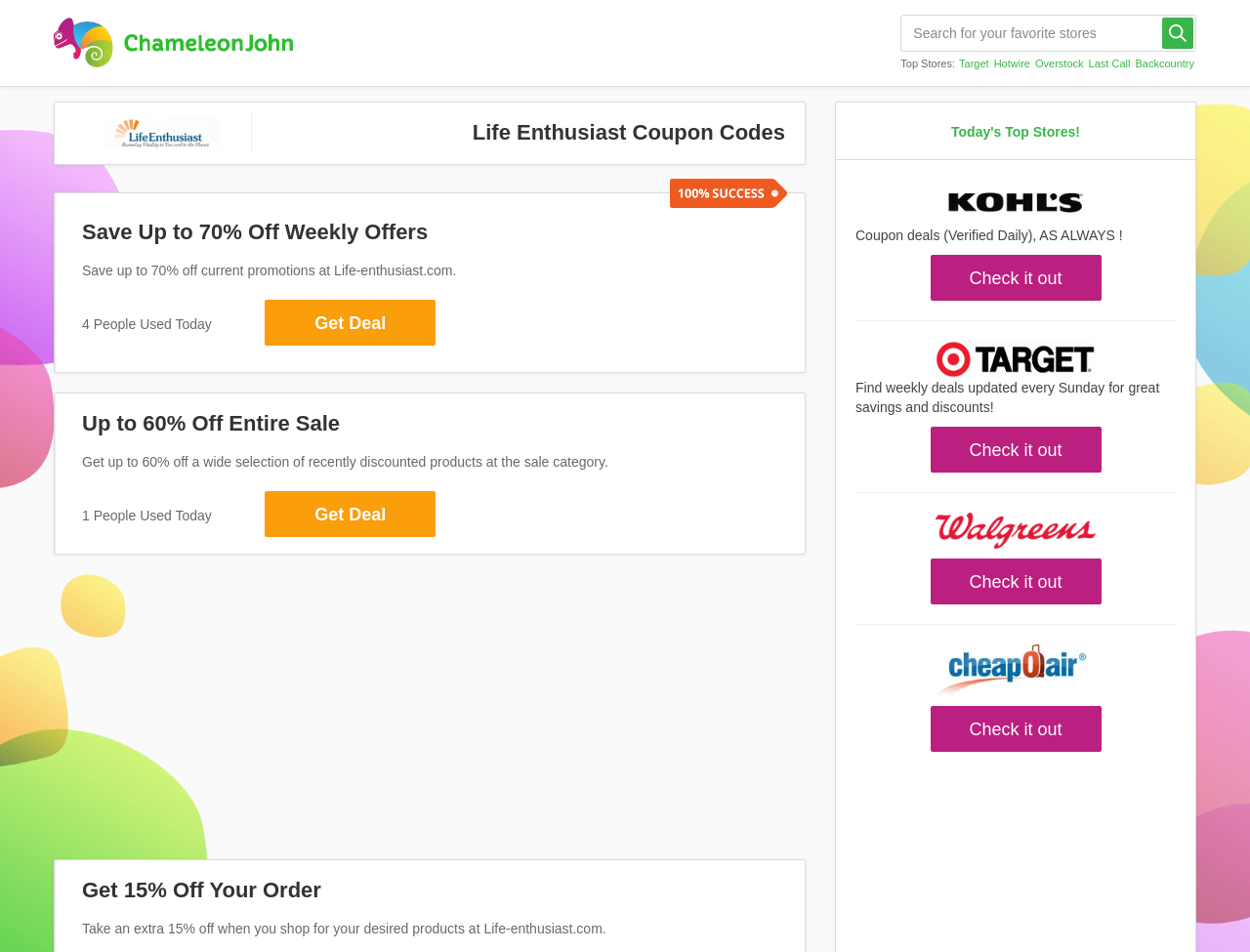Identify the bounding box coordinates of the section that should be clicked to achieve the task described: "Click on the Target link".

[0.767, 0.061, 0.791, 0.073]